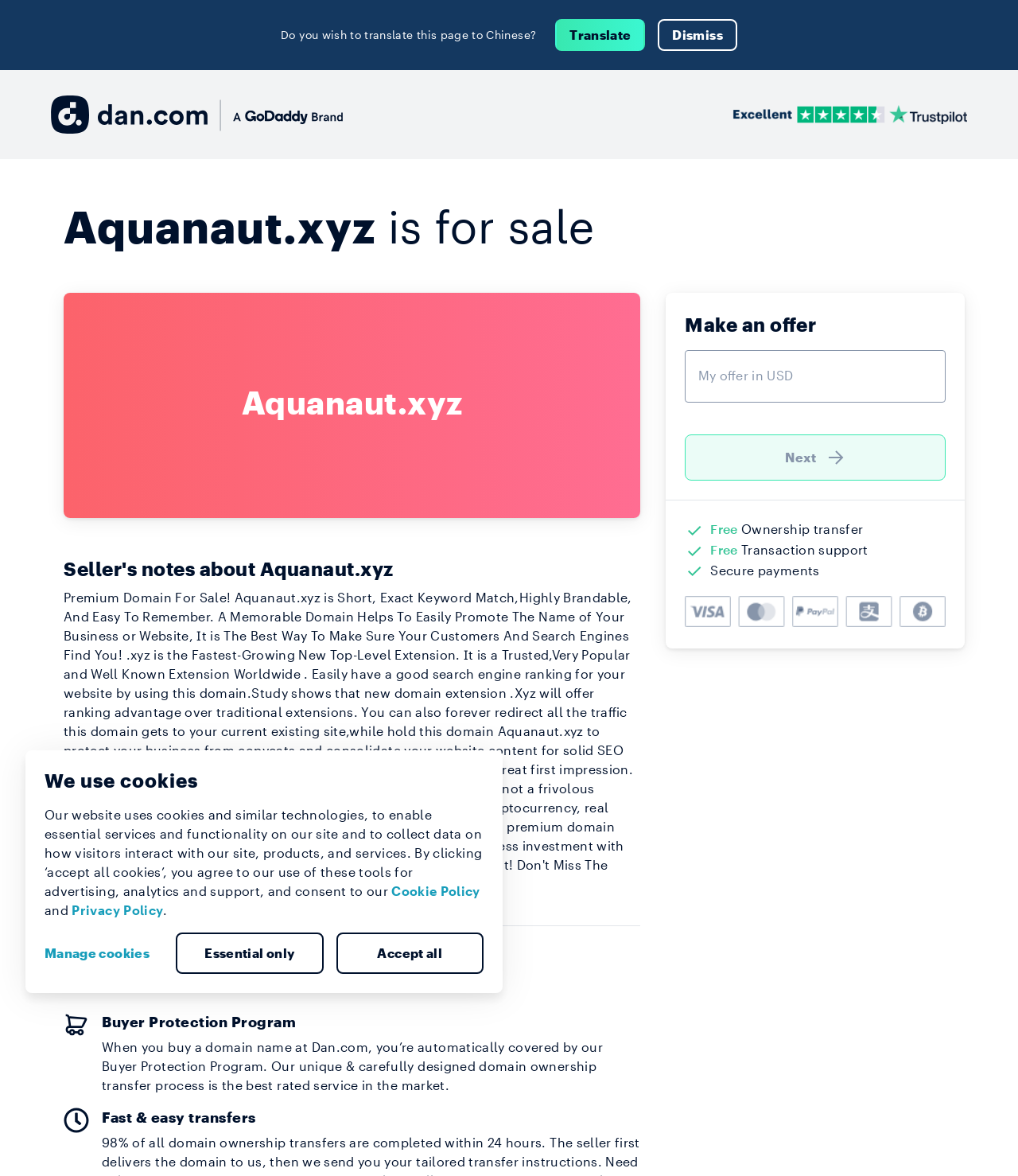Identify the bounding box coordinates of the area that should be clicked in order to complete the given instruction: "Dismiss translation option". The bounding box coordinates should be four float numbers between 0 and 1, i.e., [left, top, right, bottom].

[0.646, 0.016, 0.724, 0.043]